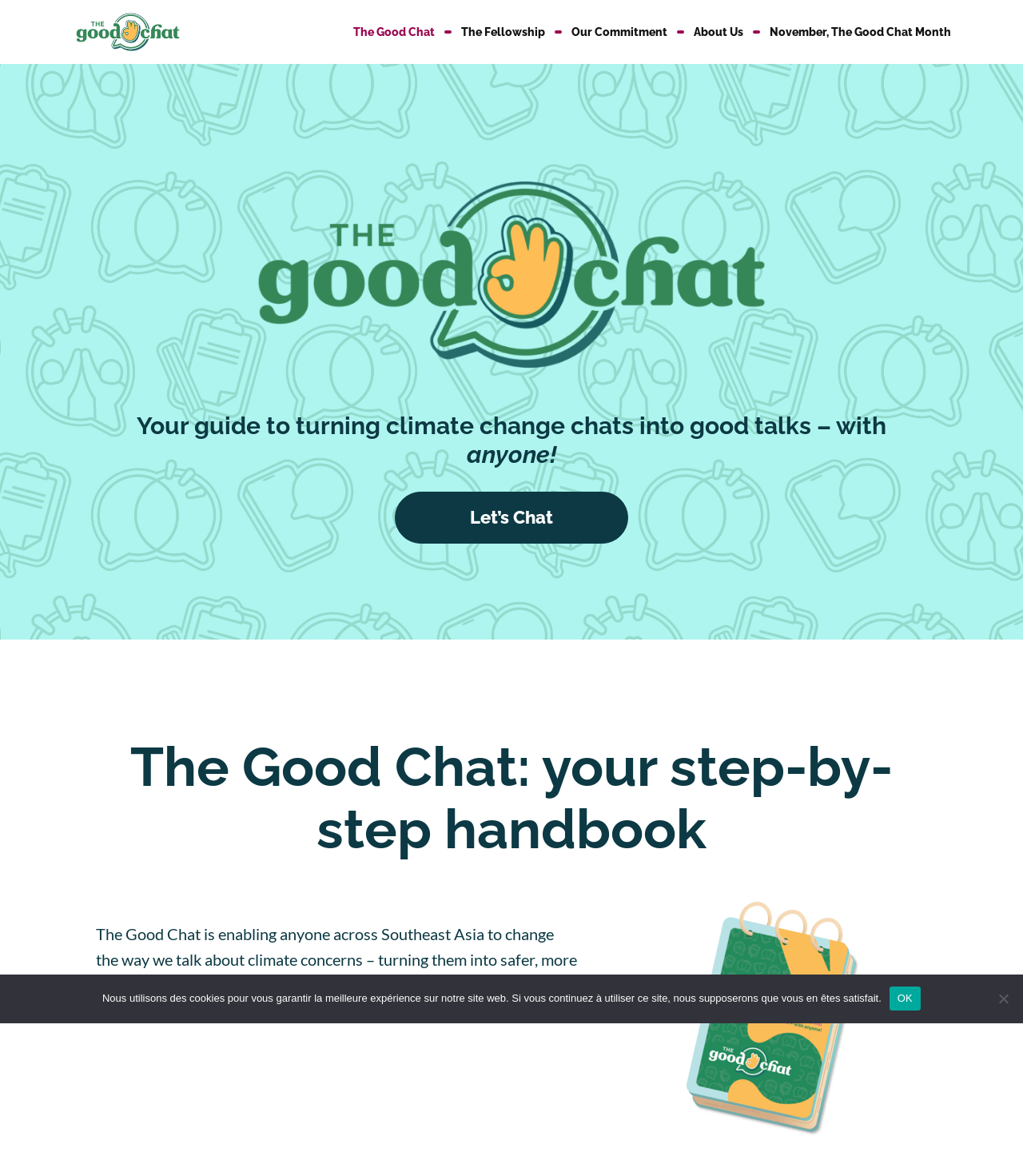Answer succinctly with a single word or phrase:
How many figures are on the webpage?

2